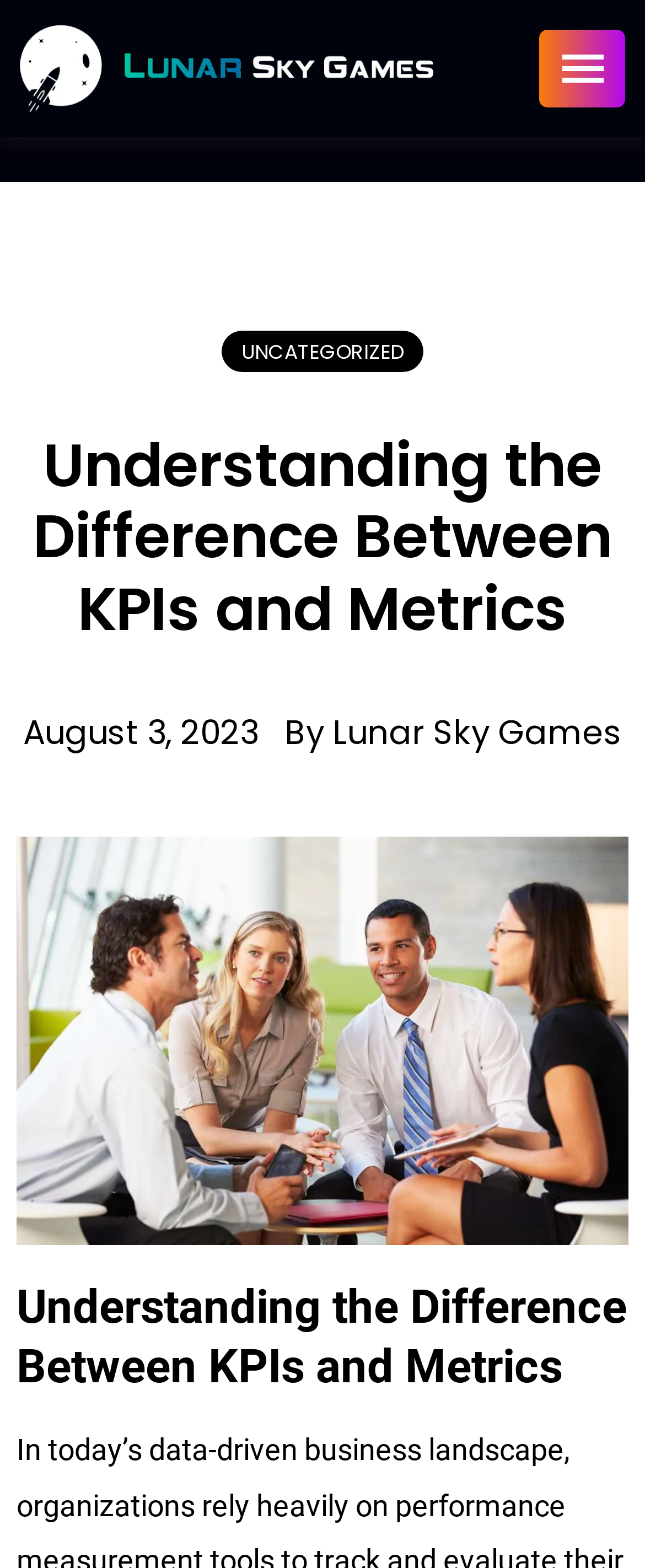What is the topic of the image?
Using the image as a reference, answer the question with a short word or phrase.

a group of developers